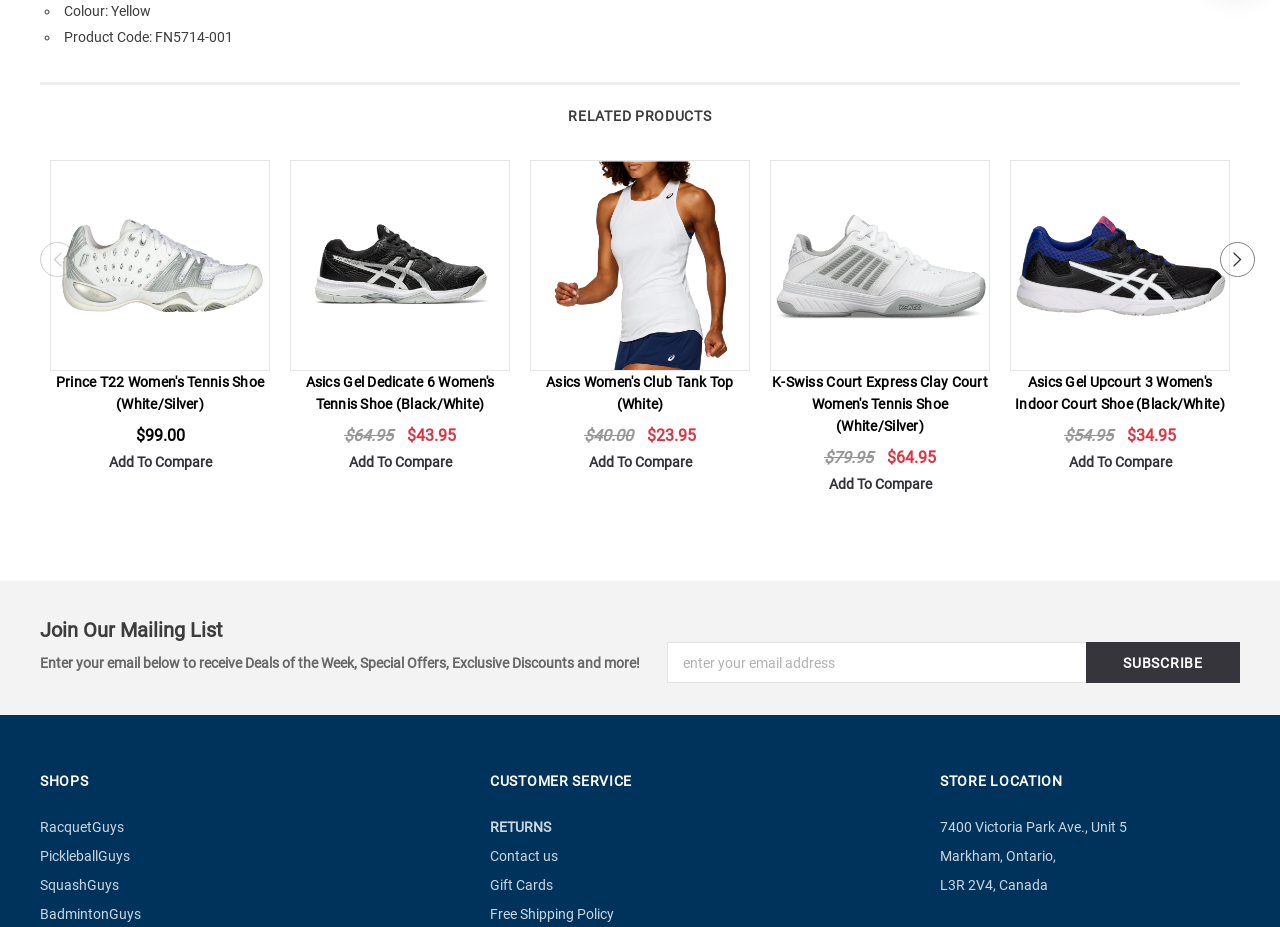What is the store location mentioned on the webpage?
Kindly give a detailed and elaborate answer to the question.

The store location is mentioned at the bottom of the webpage, specifying the address as '7400 Victoria Park Ave., Unit 5'.